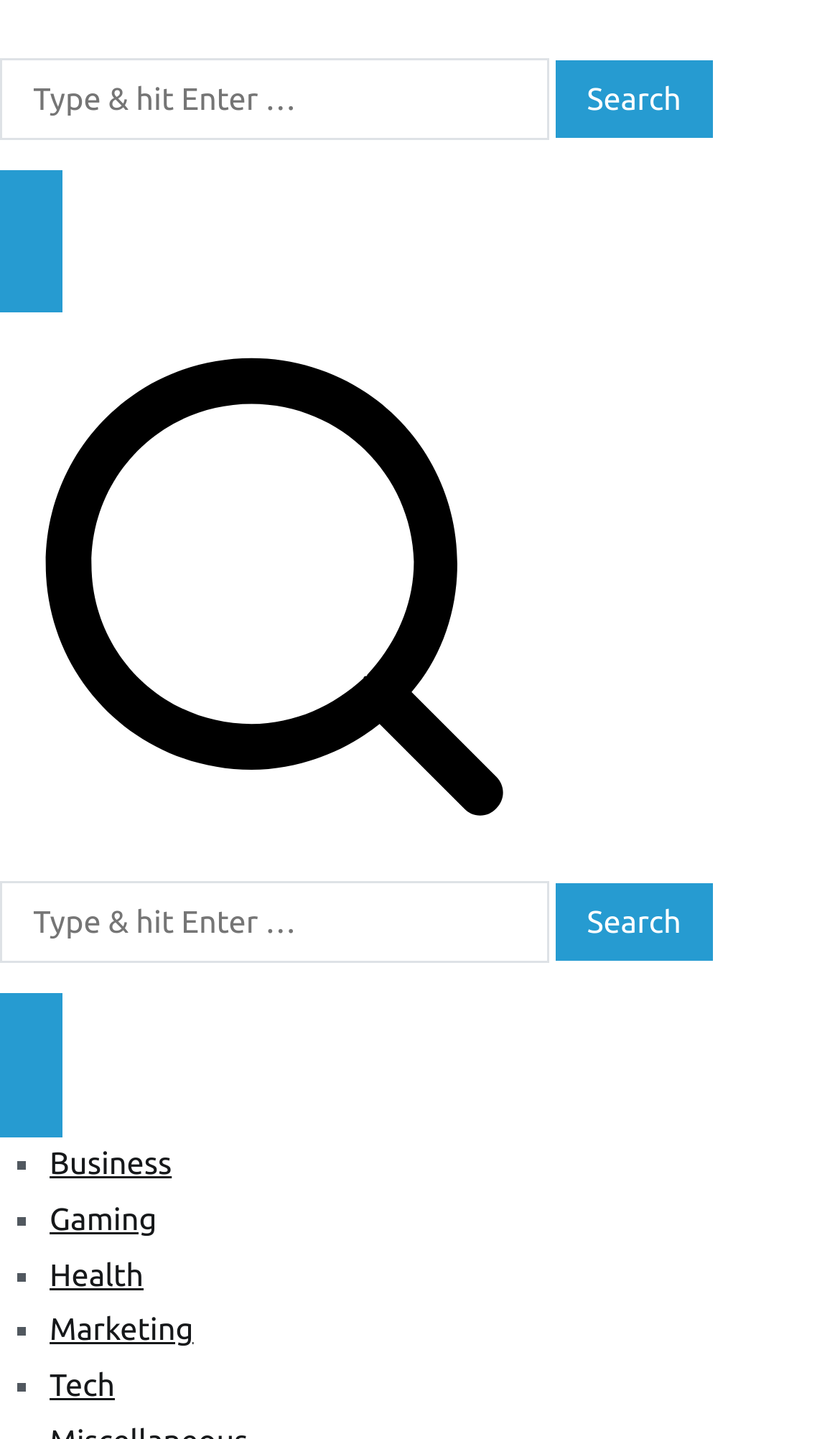Determine the bounding box coordinates of the clickable area required to perform the following instruction: "Click the search button". The coordinates should be represented as four float numbers between 0 and 1: [left, top, right, bottom].

[0.662, 0.042, 0.848, 0.096]